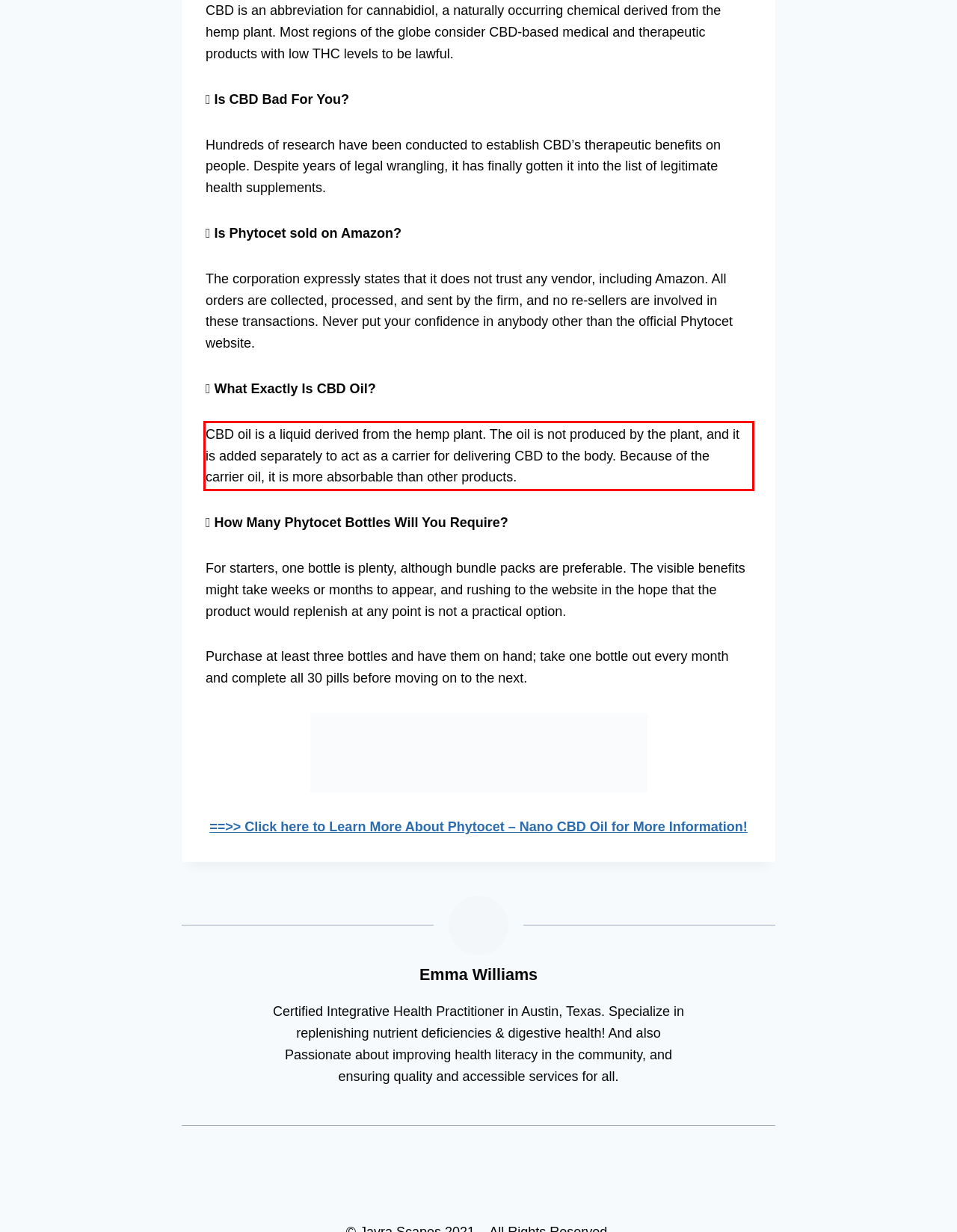Analyze the screenshot of the webpage and extract the text from the UI element that is inside the red bounding box.

CBD oil is a liquid derived from the hemp plant. The oil is not produced by the plant, and it is added separately to act as a carrier for delivering CBD to the body. Because of the carrier oil, it is more absorbable than other products.